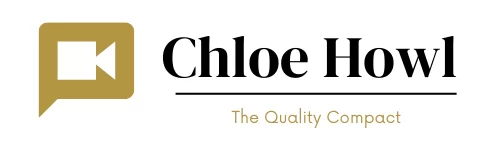Provide a one-word or one-phrase answer to the question:
What is the shape of the graphic element?

Speech bubble